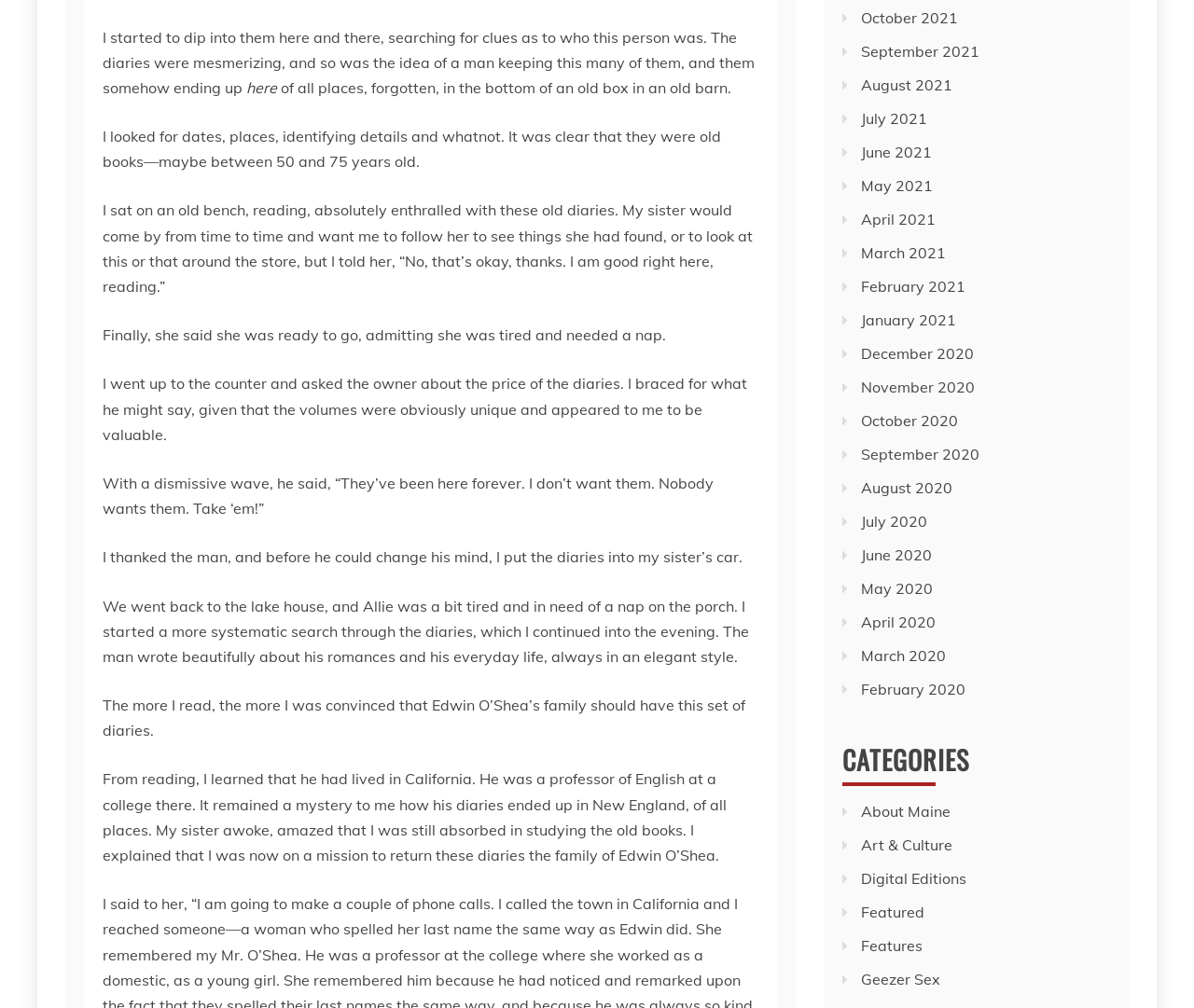Answer in one word or a short phrase: 
What is the category 'Geezer Sex' about?

Unknown